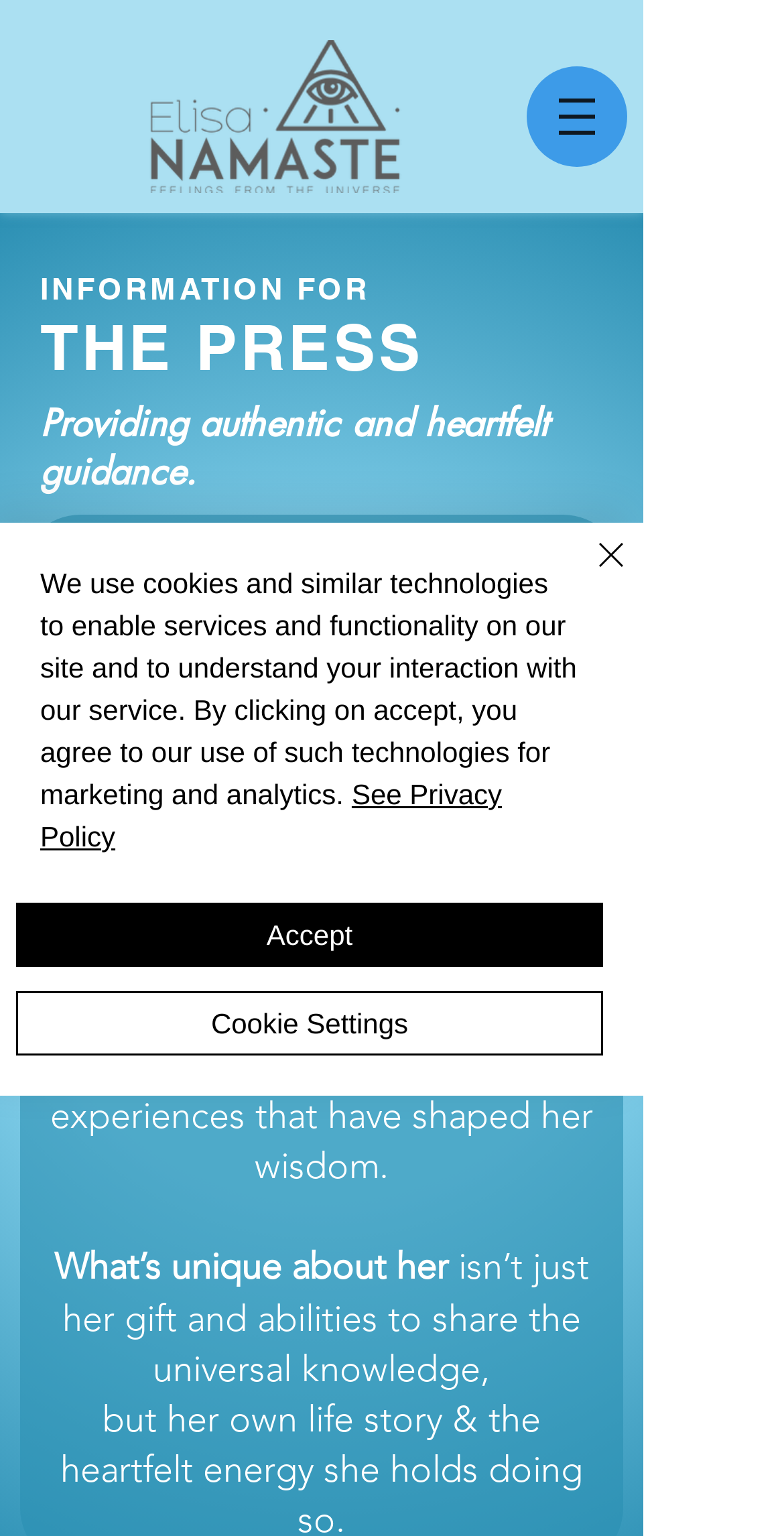Use a single word or phrase to answer the question: 
What is unique about Elisa?

Her gift and abilities